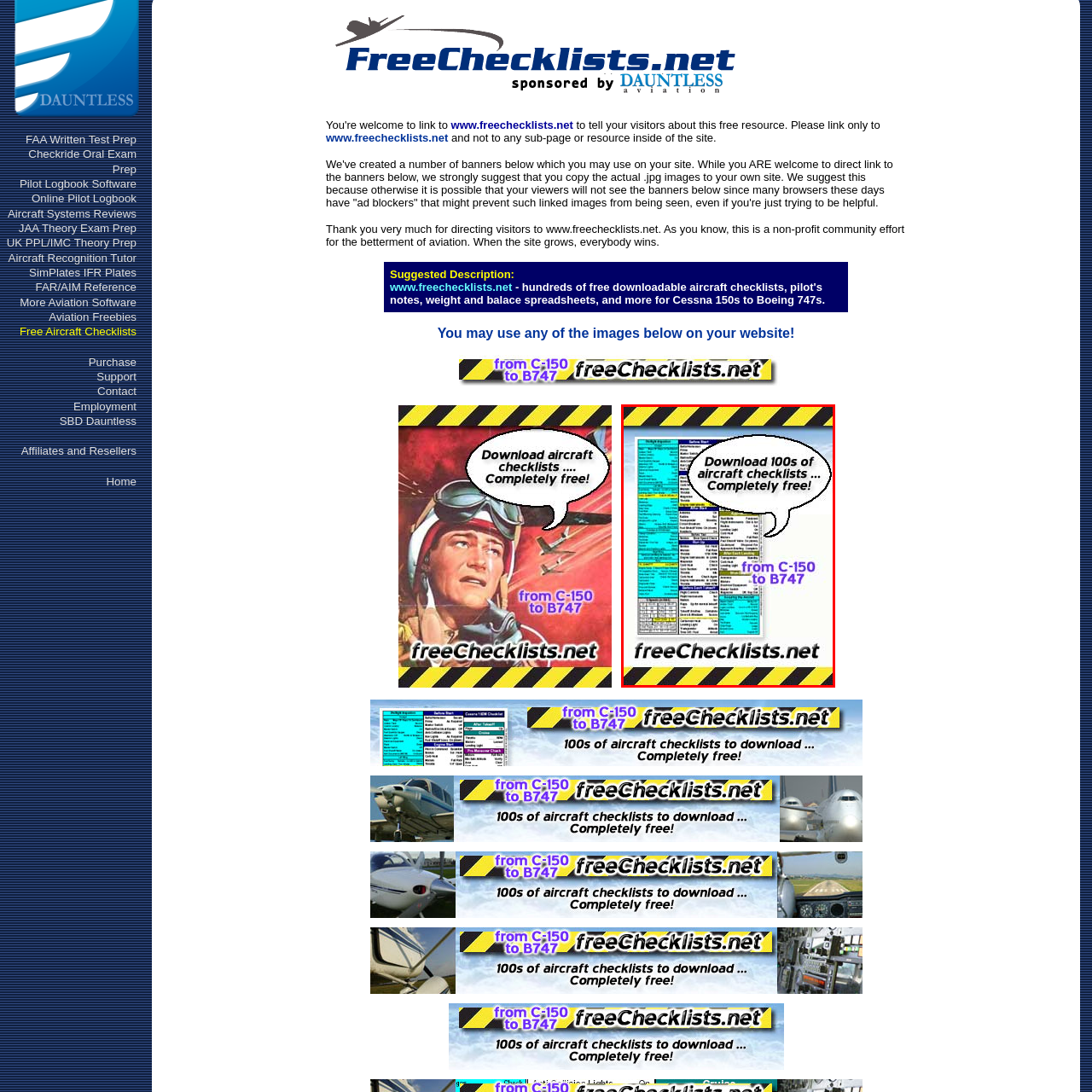What is the primary color scheme of the design?
View the image encased in the red bounding box and respond with a detailed answer informed by the visual information.

The caption explicitly states that the design features a 'visually engaging display of sample checklists, highlighted with blue and yellow tones', indicating that the primary color scheme of the design is blue and yellow.